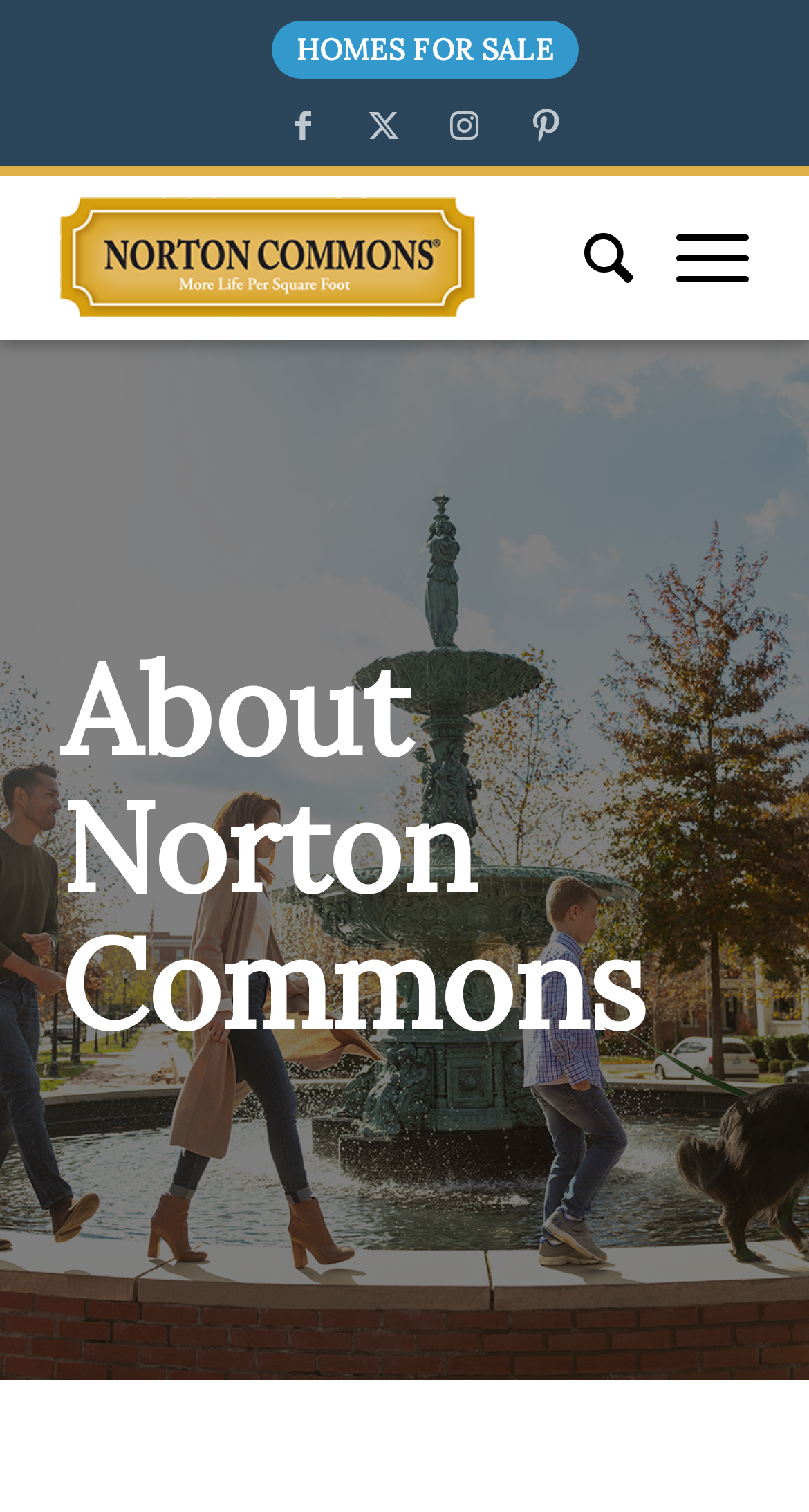Could you find the bounding box coordinates of the clickable area to complete this instruction: "Search for something"?

[0.671, 0.115, 0.784, 0.225]